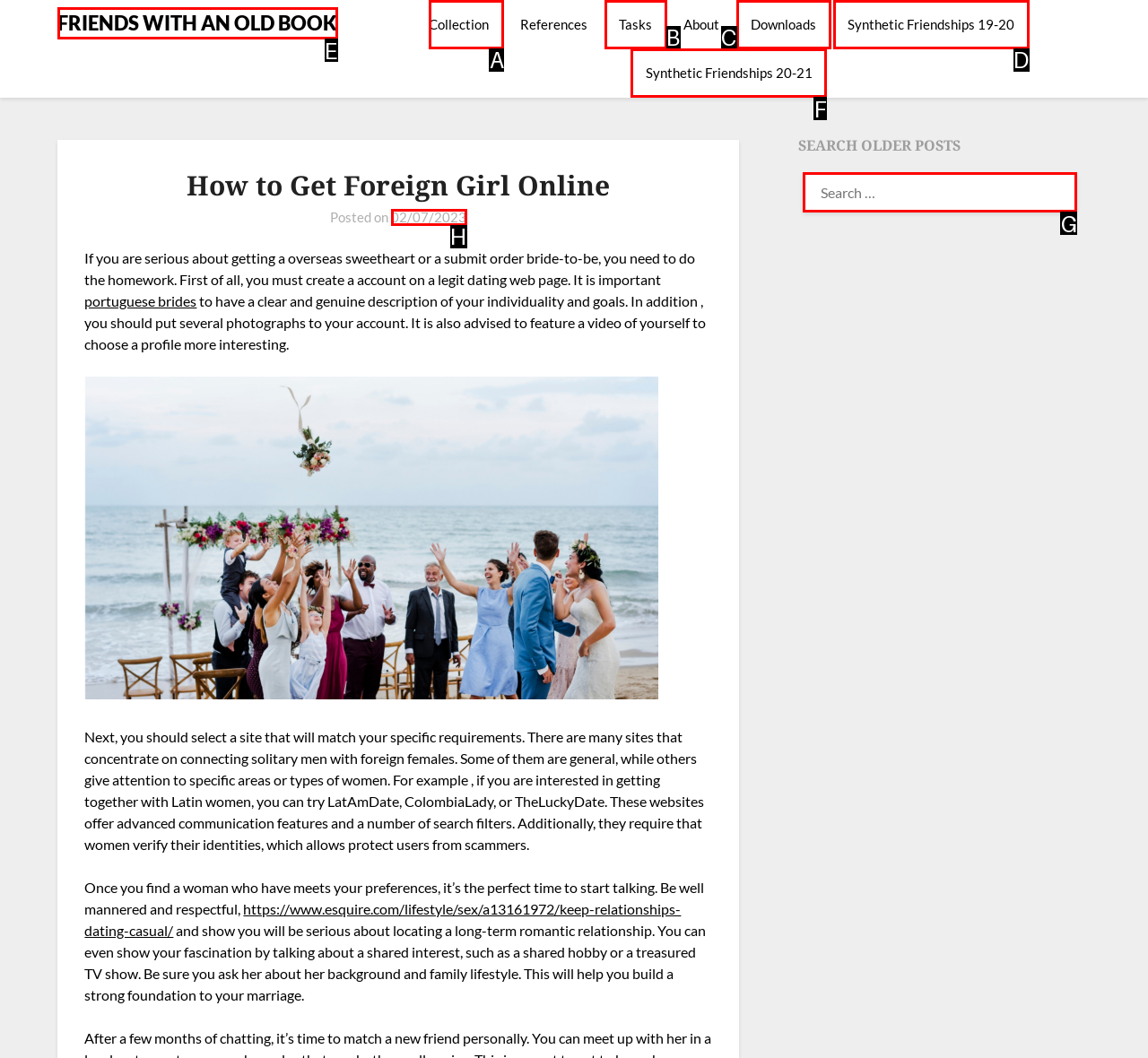Choose the UI element to click on to achieve this task: Visit the 'Collection' page. Reply with the letter representing the selected element.

A